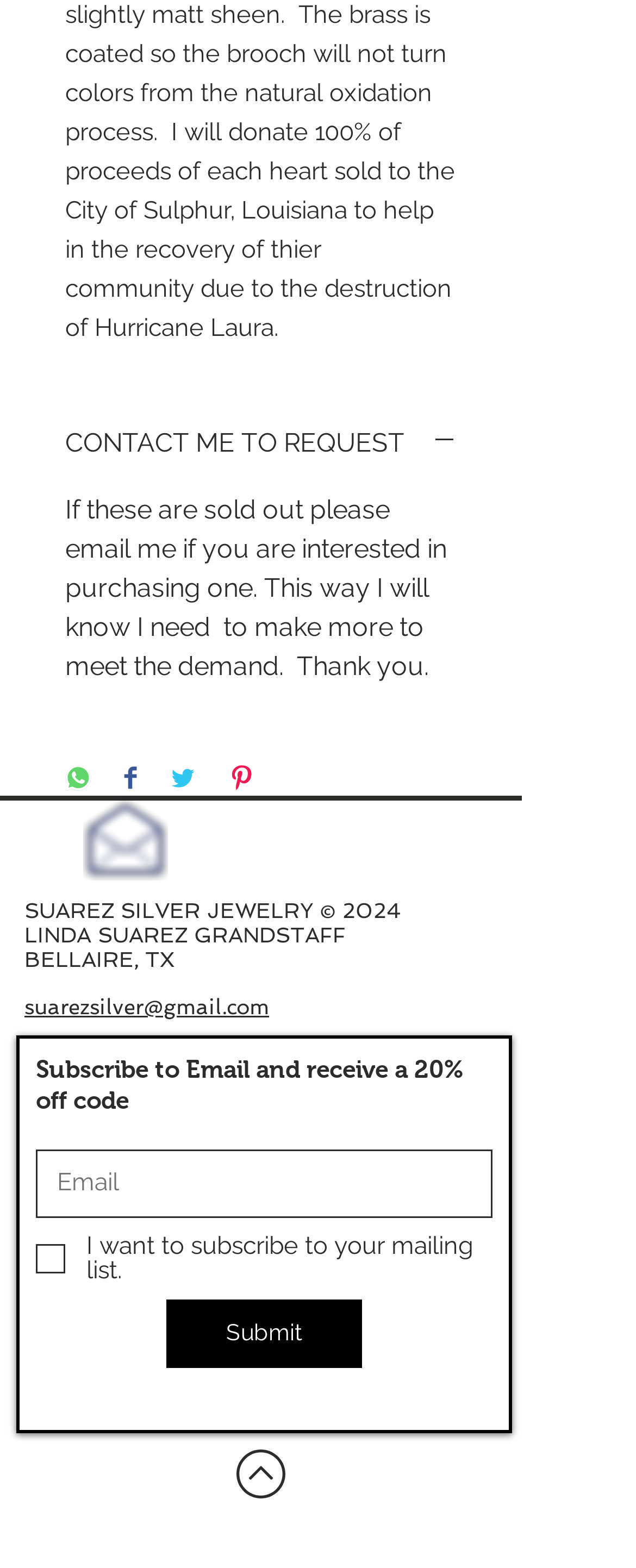Find the bounding box coordinates for the UI element that matches this description: "aria-label="Twitter - Black Circle"".

[0.469, 0.507, 0.559, 0.544]